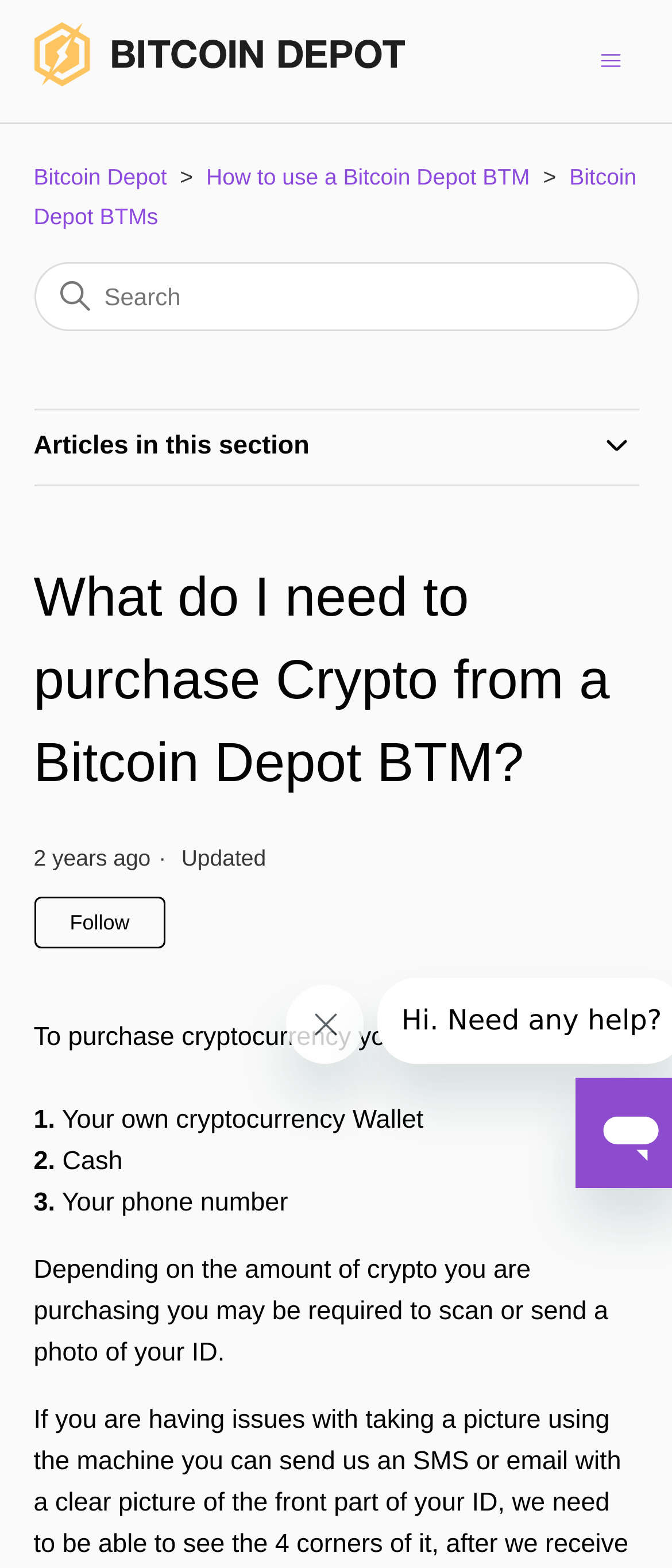Show me the bounding box coordinates of the clickable region to achieve the task as per the instruction: "Search for something".

[0.05, 0.167, 0.95, 0.211]